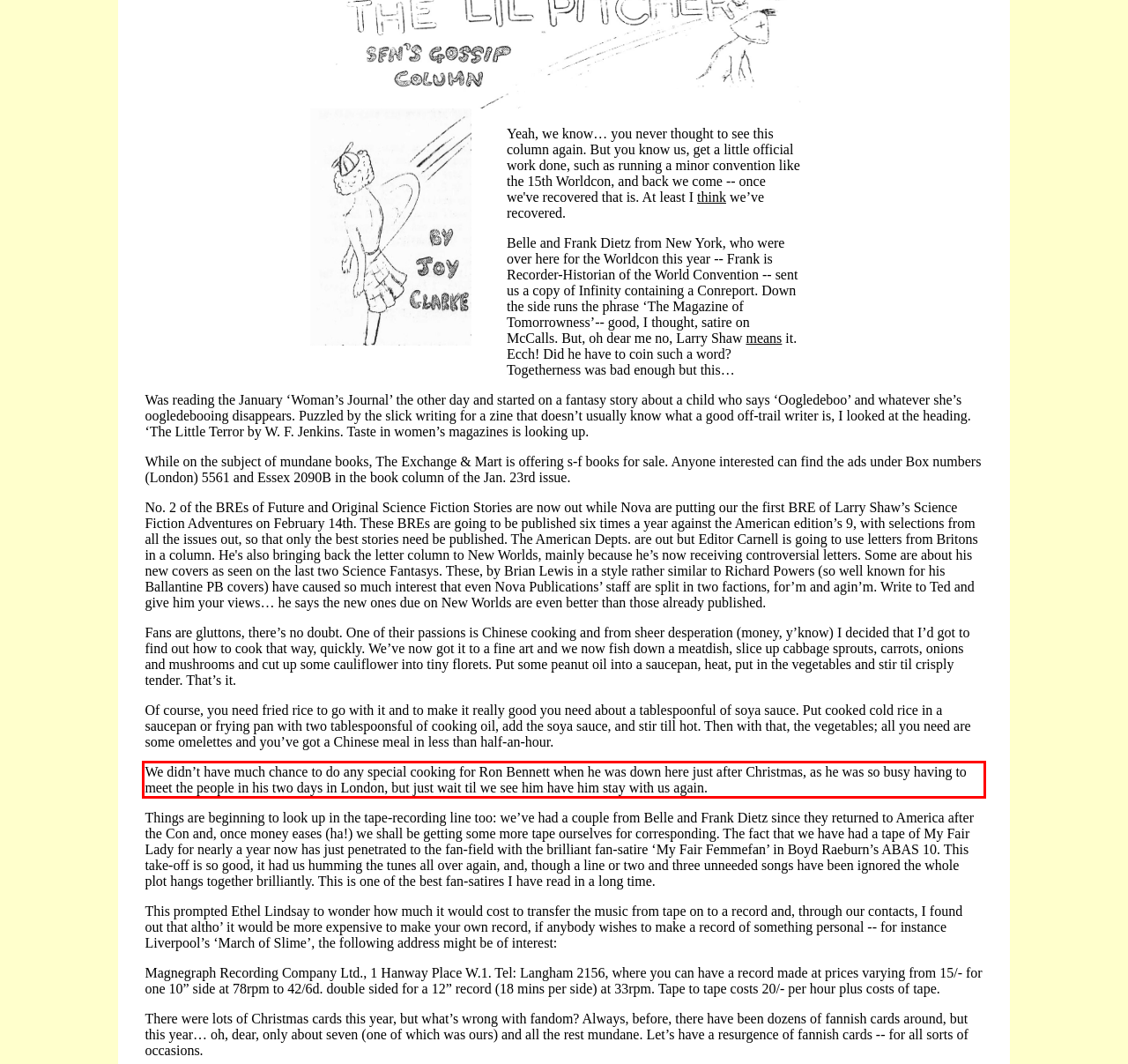Please examine the webpage screenshot containing a red bounding box and use OCR to recognize and output the text inside the red bounding box.

We didn’t have much chance to do any special cooking for Ron Bennett when he was down here just after Christmas, as he was so busy having to meet the people in his two days in London, but just wait til we see him have him stay with us again.